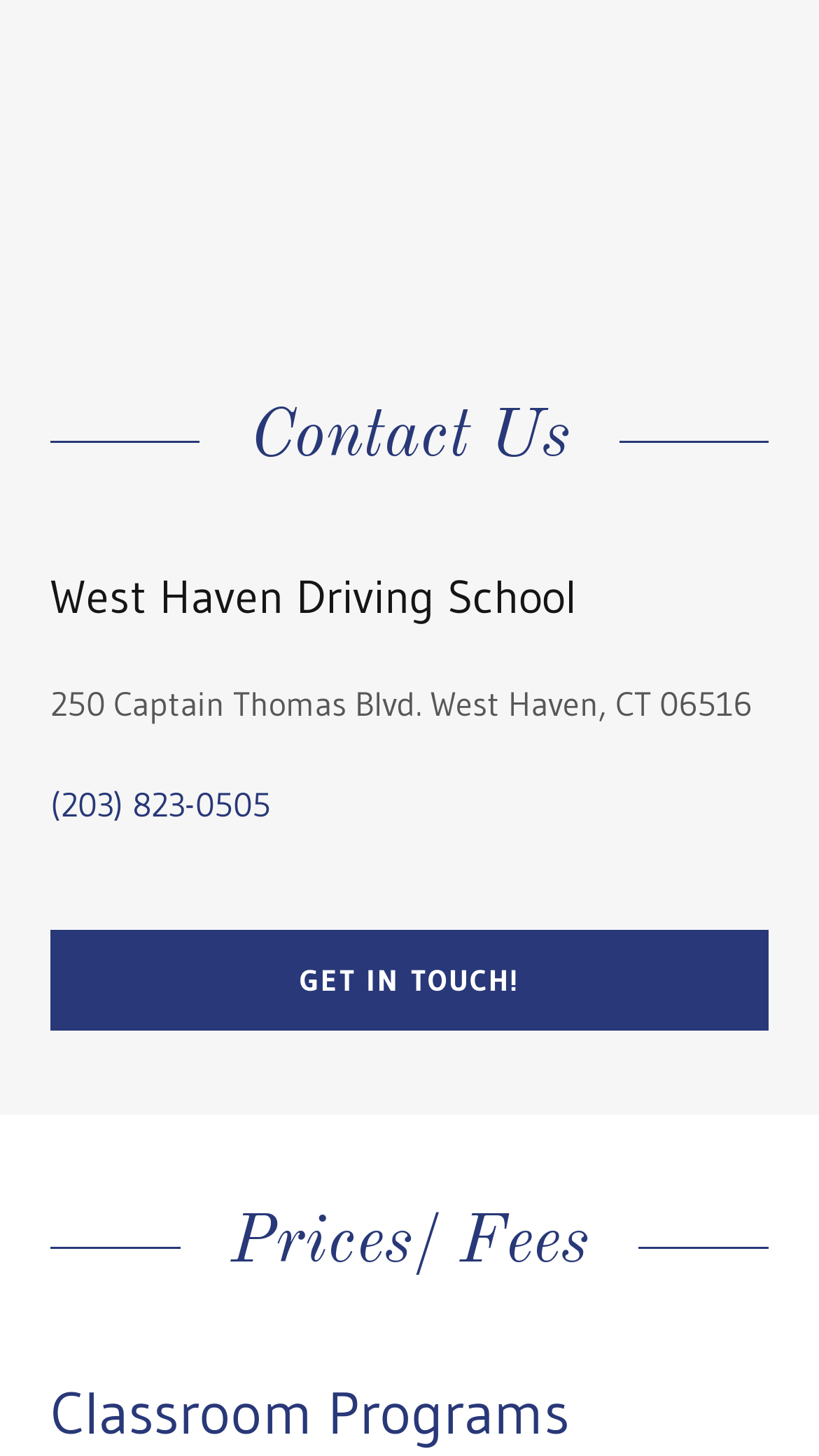What is the address of West Haven Driving School?
Provide a detailed answer to the question, using the image to inform your response.

I found the address by looking at the static text element that contains the address information, which is '250 Captain Thomas Blvd. West Haven, CT 06516'.